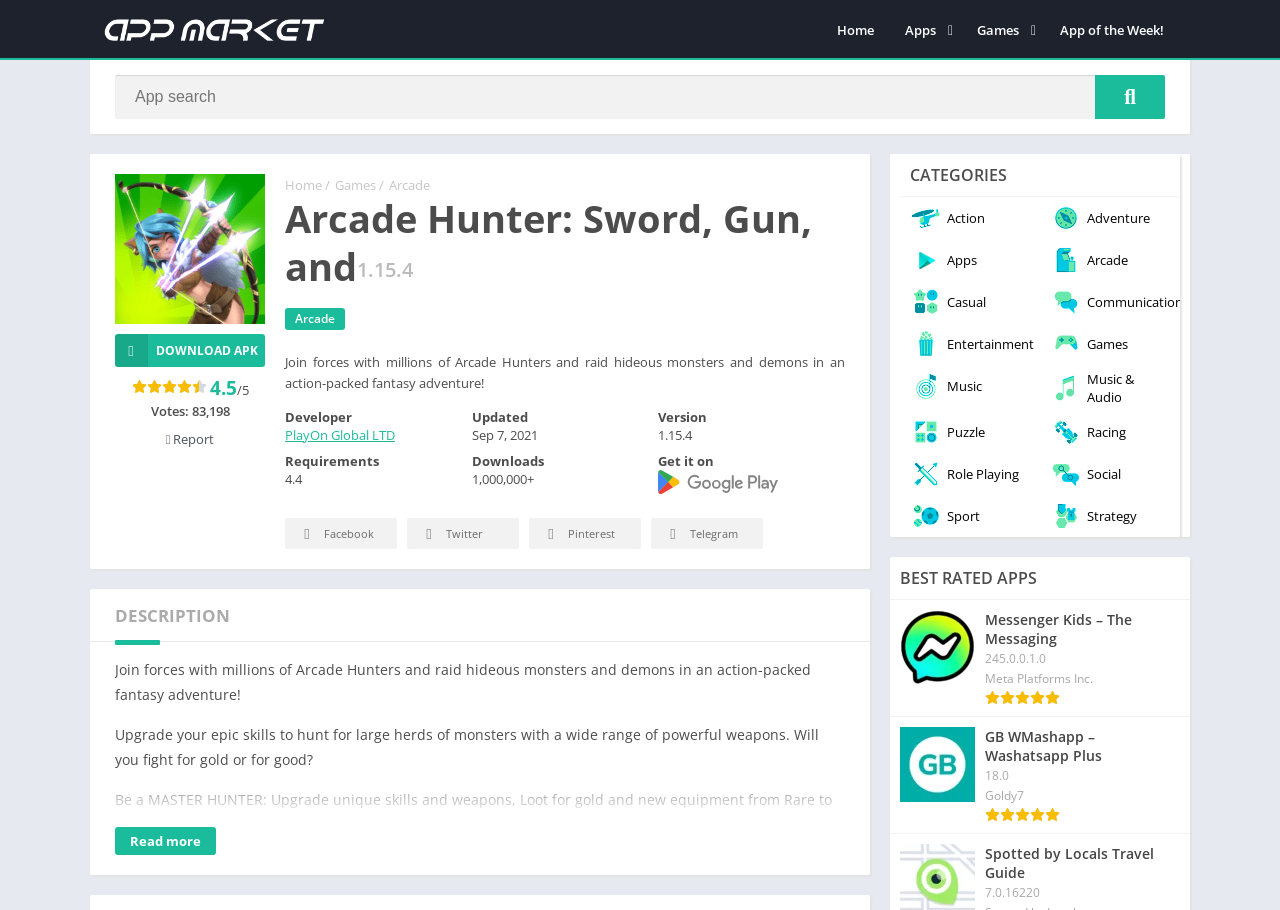Please locate the bounding box coordinates of the element that should be clicked to complete the given instruction: "Search for an app".

[0.09, 0.082, 0.91, 0.131]